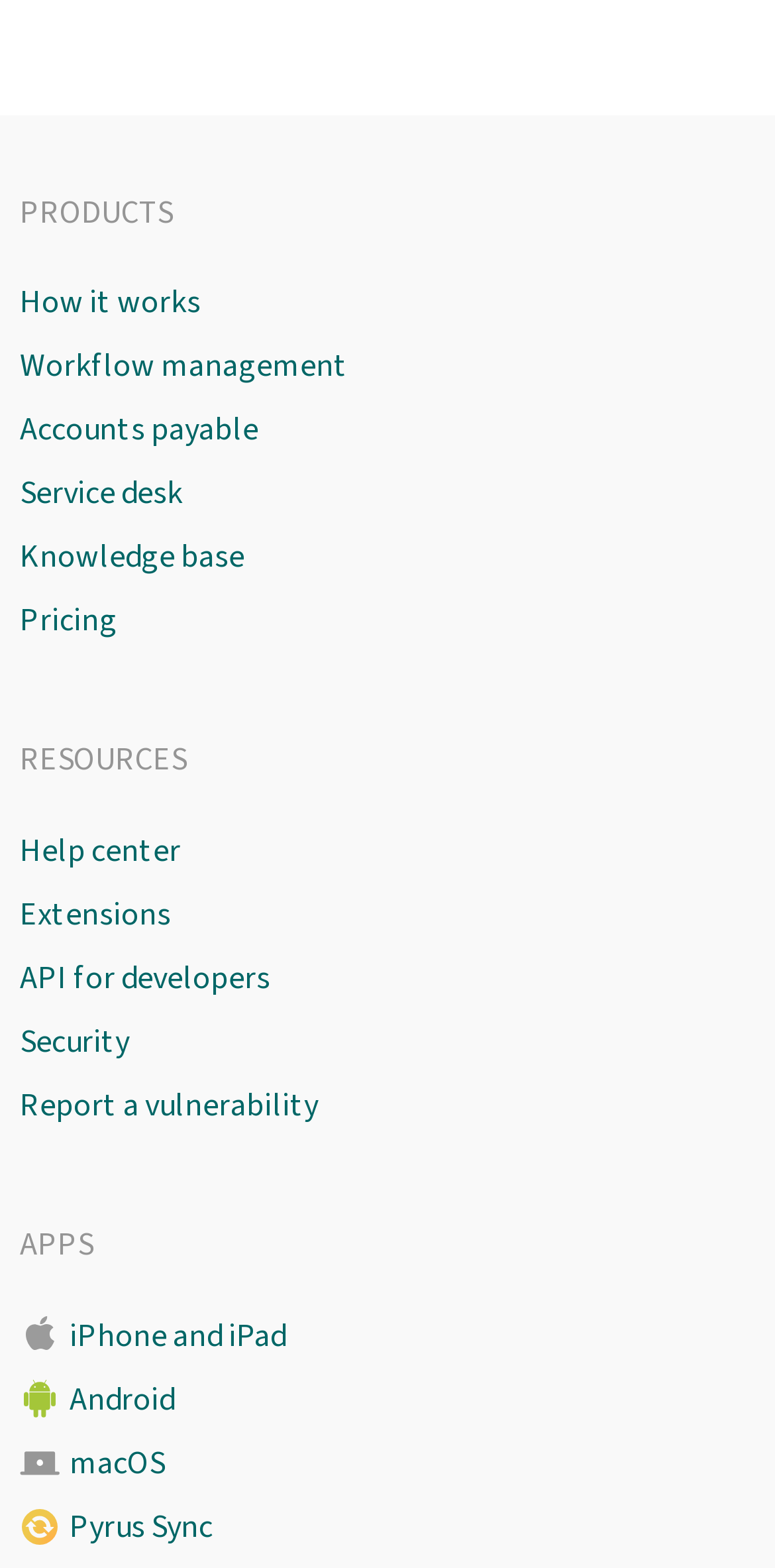Given the description: "How it works", determine the bounding box coordinates of the UI element. The coordinates should be formatted as four float numbers between 0 and 1, [left, top, right, bottom].

[0.026, 0.173, 0.272, 0.214]